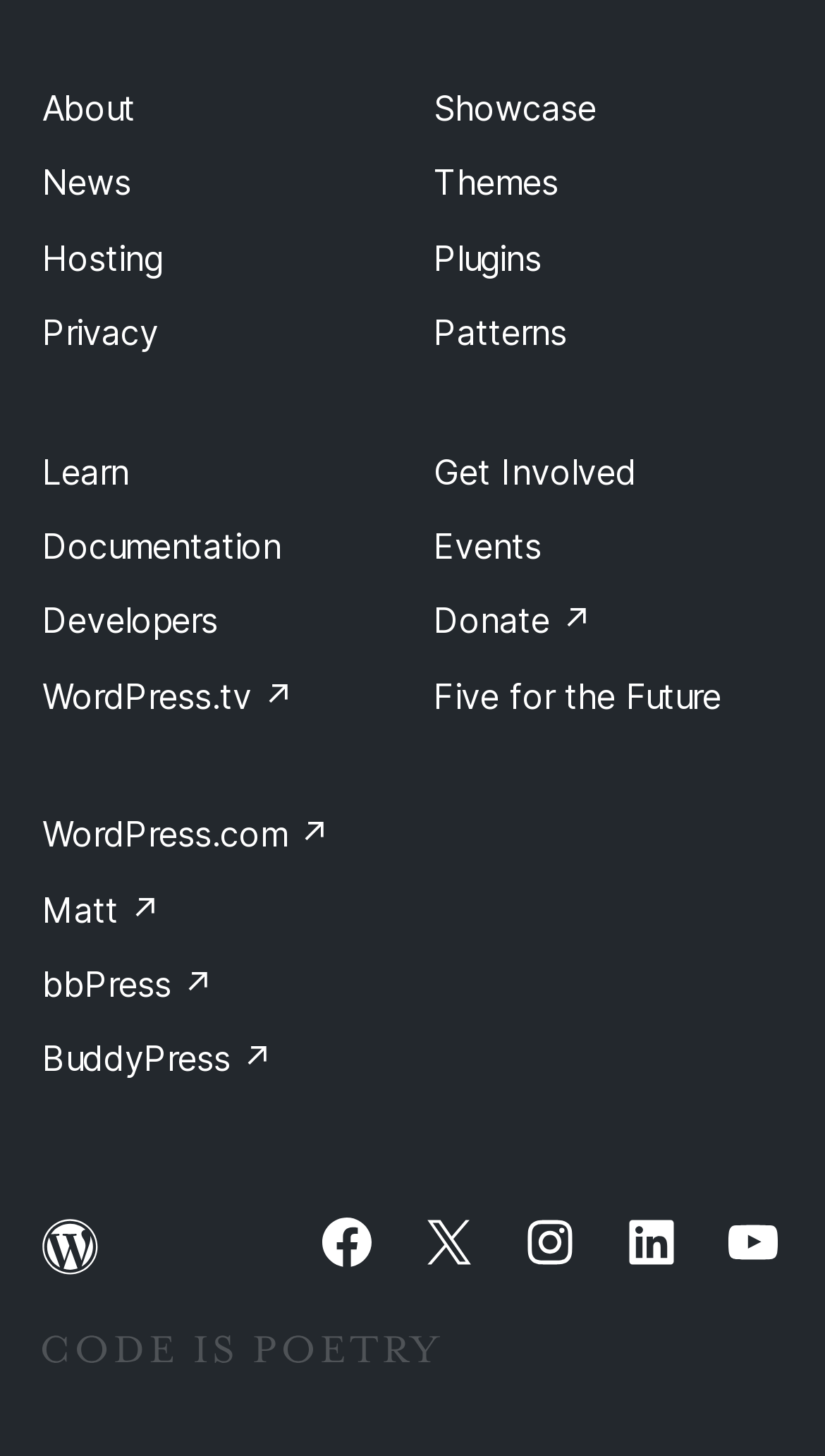What is the main purpose of this website?
Give a detailed response to the question by analyzing the screenshot.

Based on the various links and categories presented on the webpage, it appears that the main purpose of this website is to provide information and resources related to WordPress, a popular content management system.